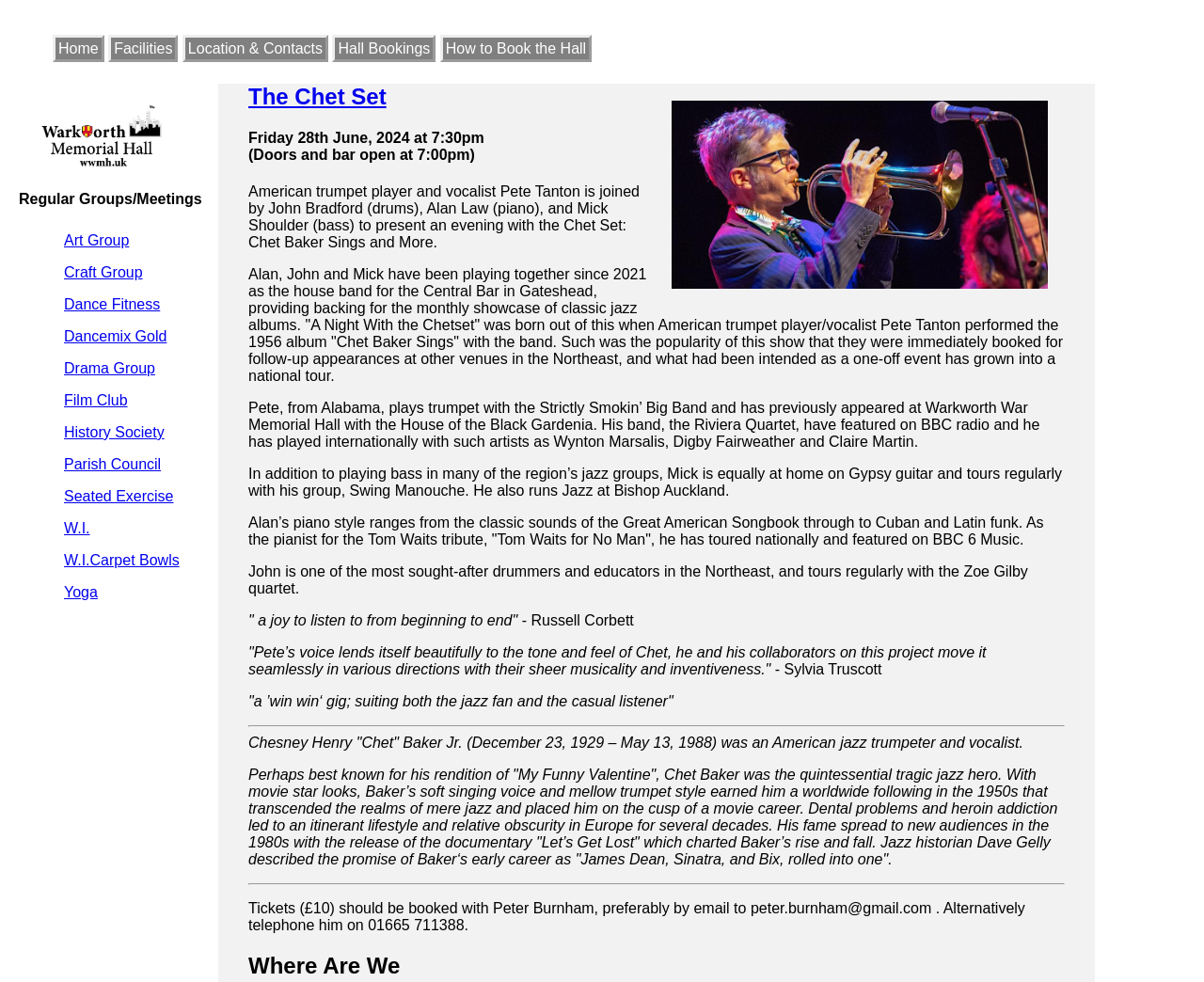Return the bounding box coordinates of the UI element that corresponds to this description: "The Chet Set". The coordinates must be given as four float numbers in the range of 0 and 1, [left, top, right, bottom].

[0.206, 0.085, 0.321, 0.111]